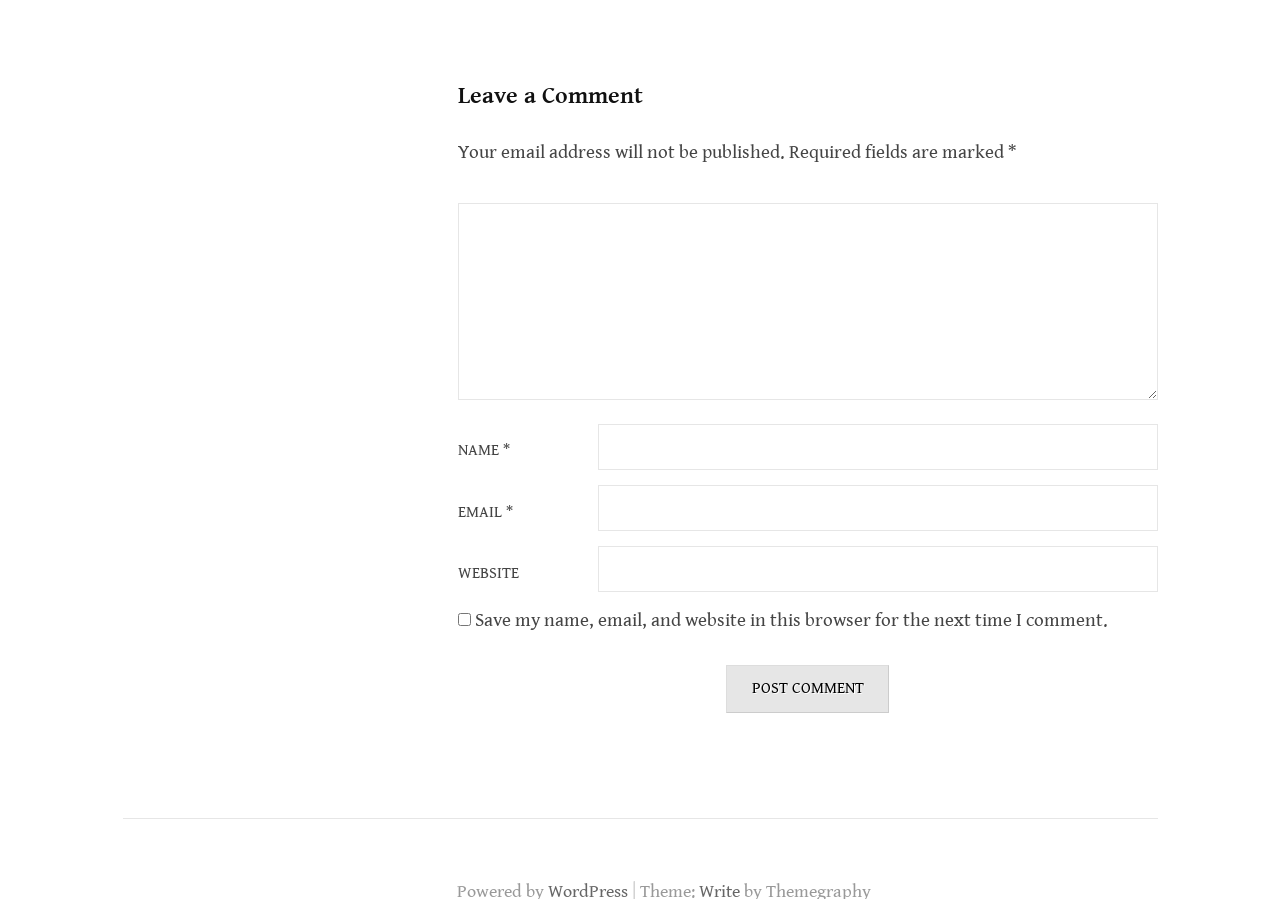Refer to the image and answer the question with as much detail as possible: What is the button at the bottom for?

The button is located at the bottom of the comment form and has the text 'POST COMMENT' on it, suggesting that its purpose is to submit the user's comment.